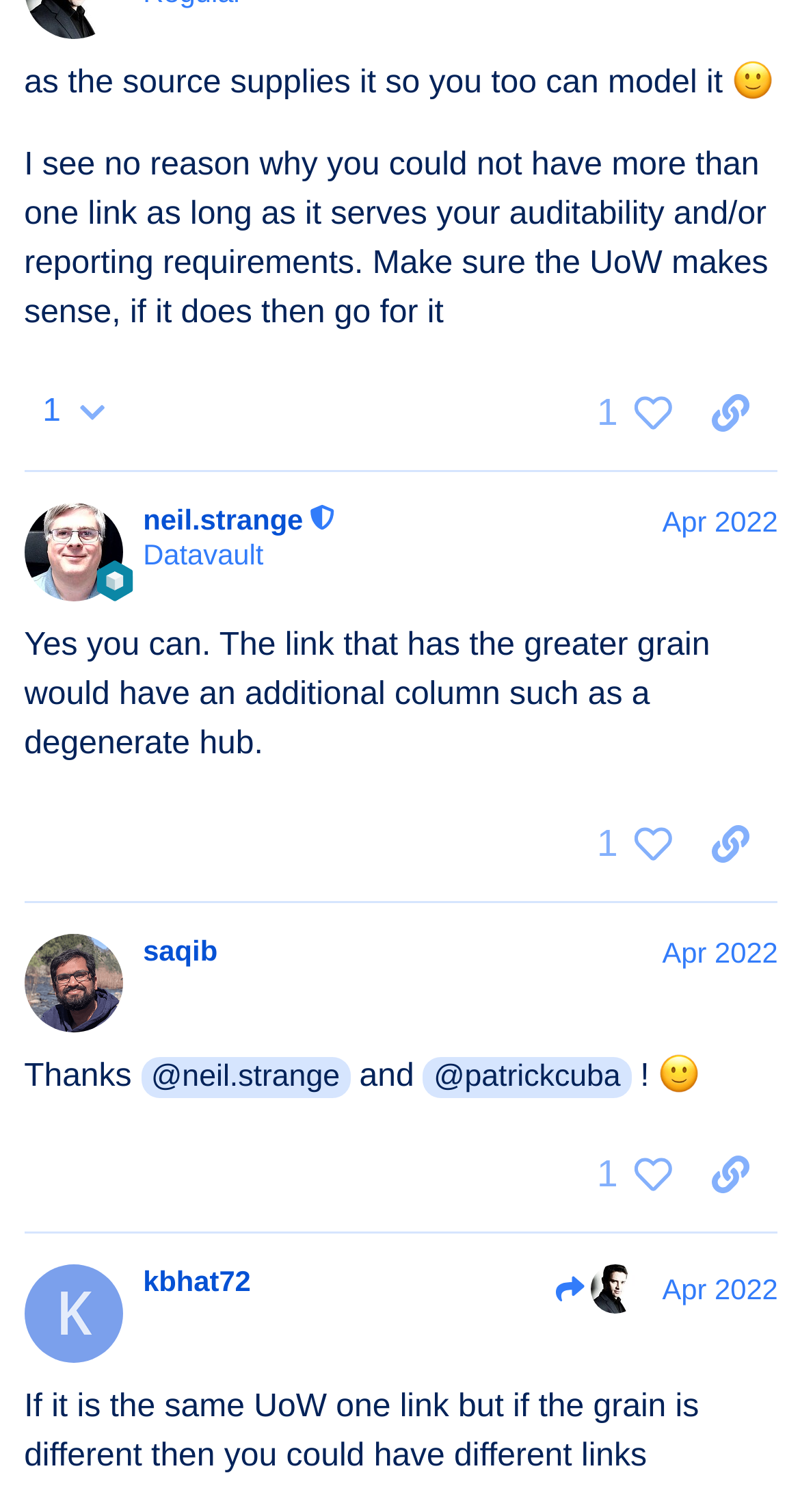Please identify the bounding box coordinates of the element's region that needs to be clicked to fulfill the following instruction: "Copy a link to this post". The bounding box coordinates should consist of four float numbers between 0 and 1, i.e., [left, top, right, bottom].

[0.854, 0.75, 0.973, 0.804]